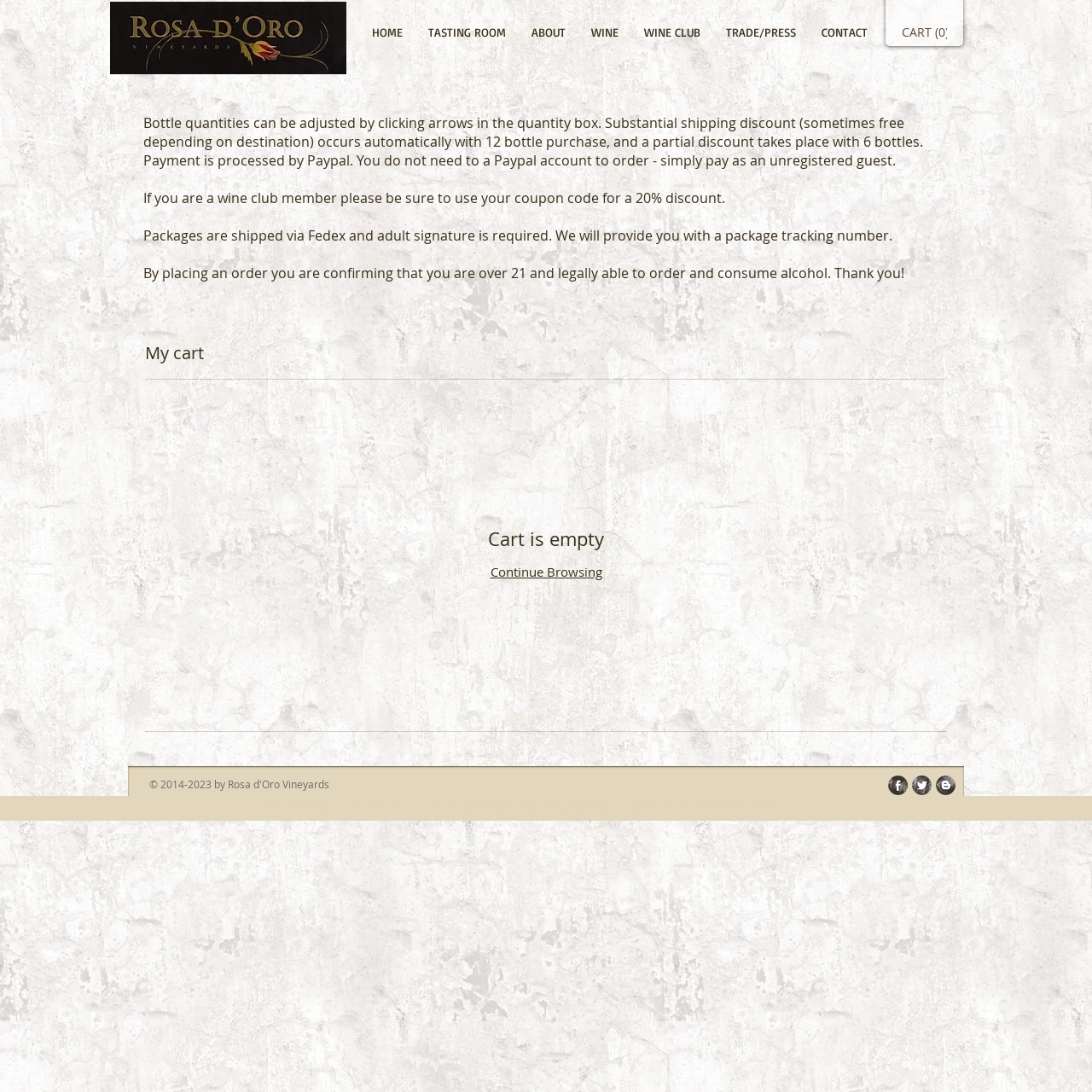Given the element description: "aria-label="Blogger Grunge"", predict the bounding box coordinates of this UI element. The coordinates must be four float numbers between 0 and 1, given as [left, top, right, bottom].

[0.857, 0.71, 0.875, 0.728]